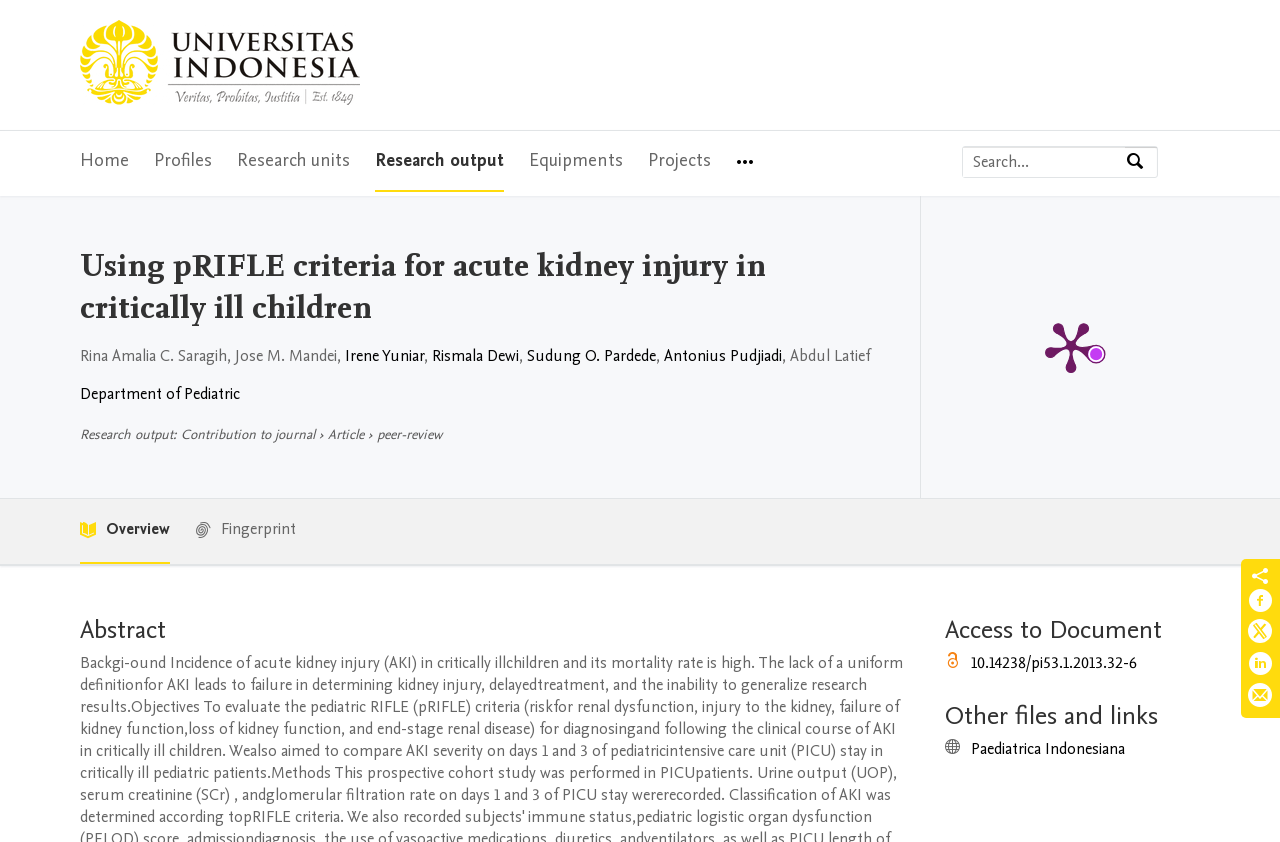What is the type of publication?
Using the image as a reference, give a one-word or short phrase answer.

Article